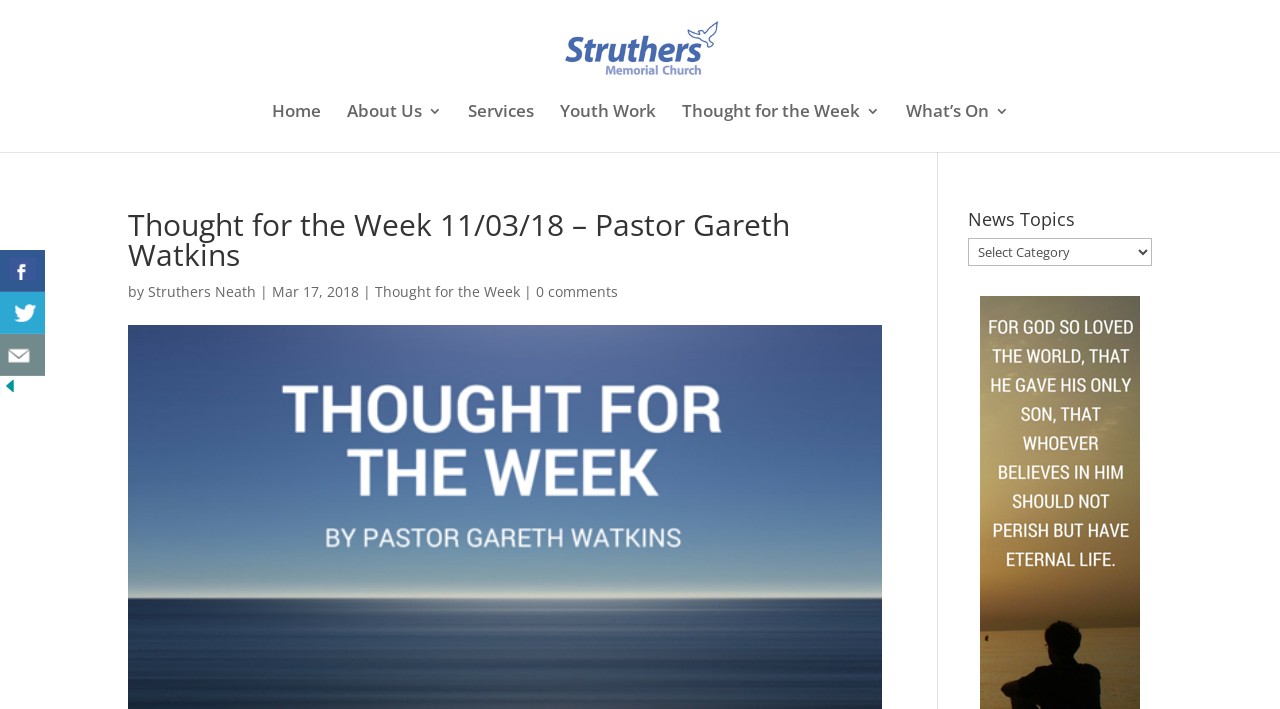Provide the bounding box coordinates of the HTML element described by the text: "Services".

[0.365, 0.147, 0.417, 0.214]